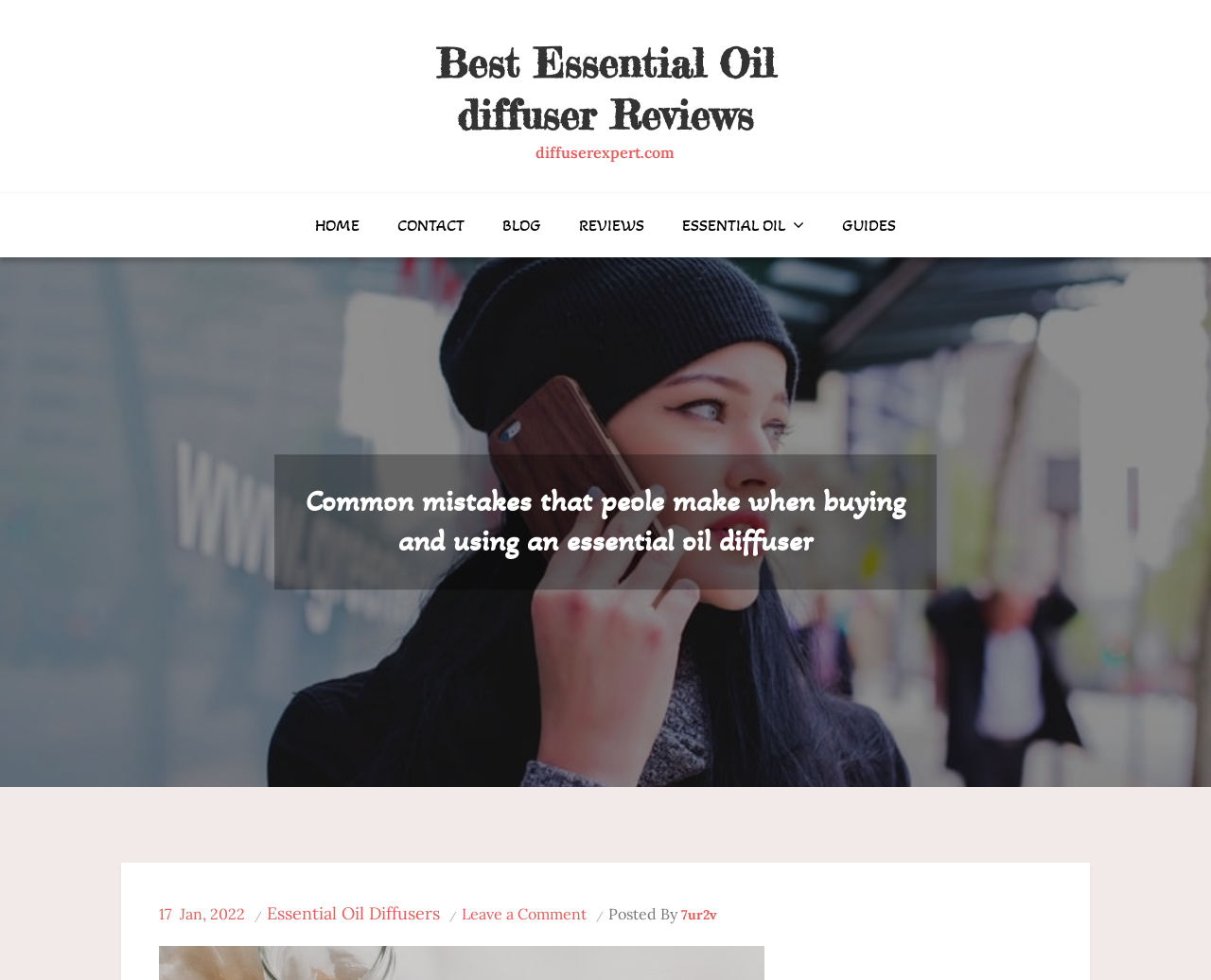Specify the bounding box coordinates of the element's area that should be clicked to execute the given instruction: "read common mistakes when buying and using an essential oil diffuser". The coordinates should be four float numbers between 0 and 1, i.e., [left, top, right, bottom].

[0.227, 0.464, 0.773, 0.602]